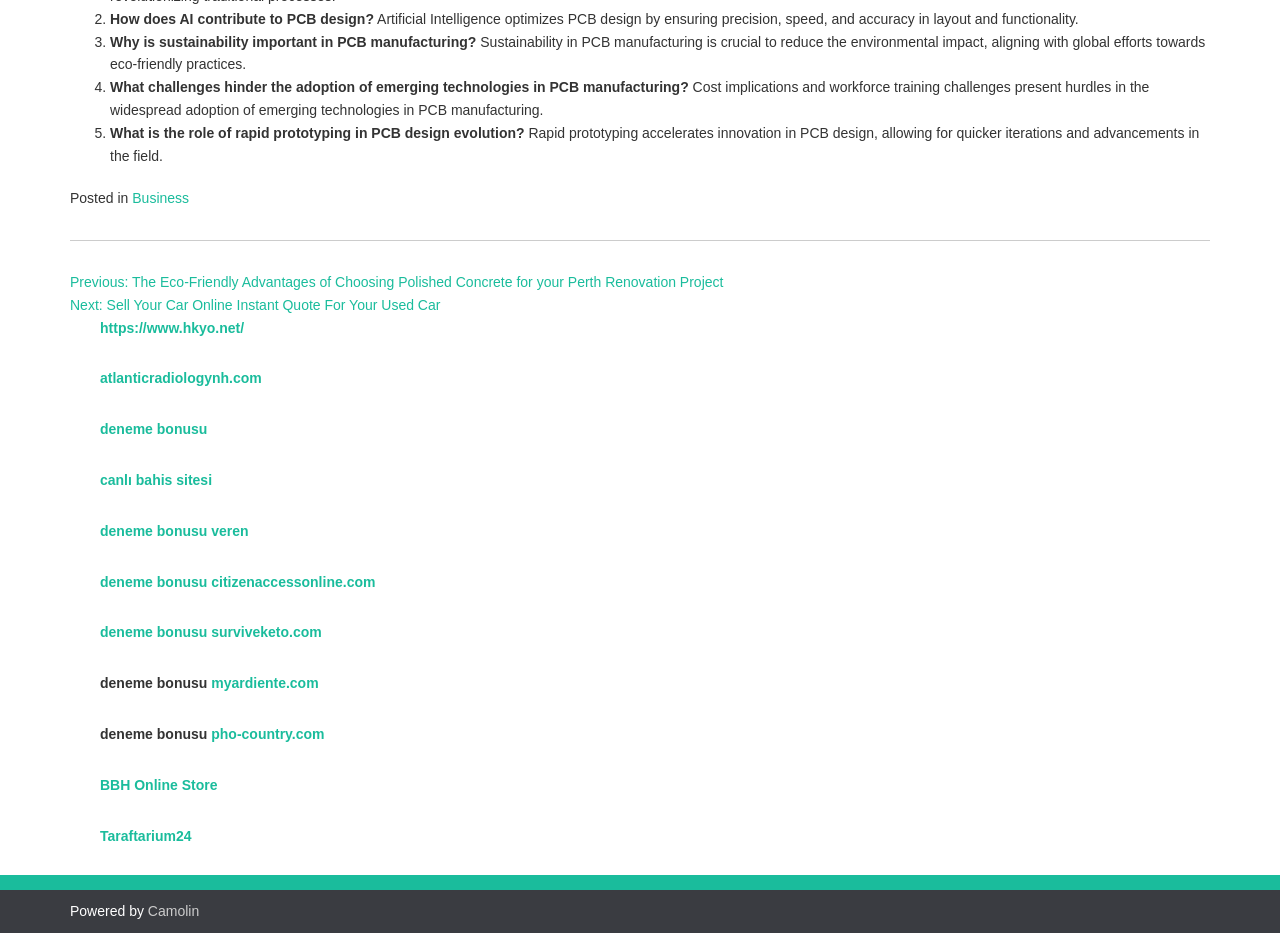How many links are there in the footer?
Answer the question based on the image using a single word or a brief phrase.

2